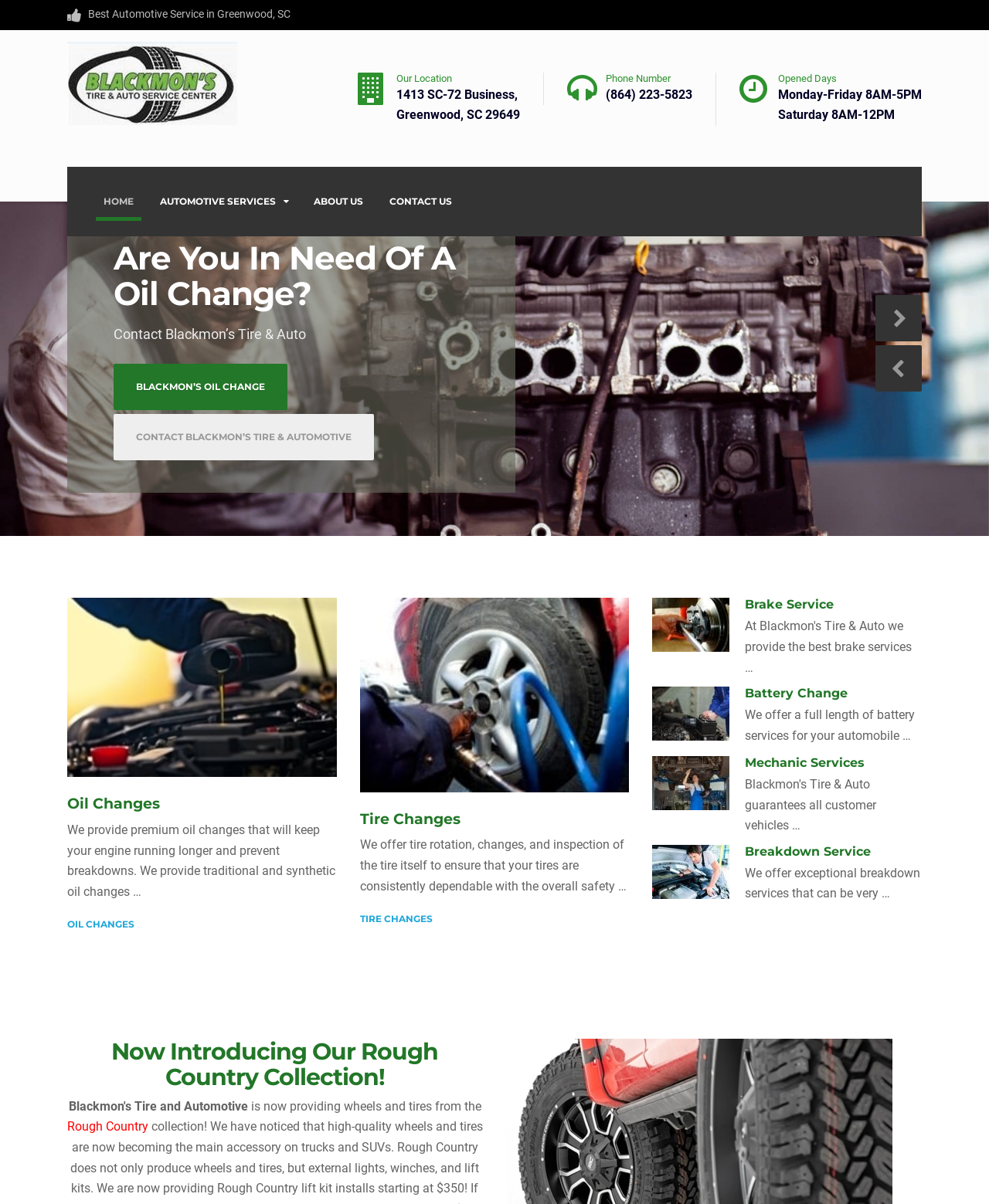Find the bounding box coordinates of the element to click in order to complete this instruction: "Click the 'HOME' link". The bounding box coordinates must be four float numbers between 0 and 1, denoted as [left, top, right, bottom].

[0.091, 0.139, 0.148, 0.196]